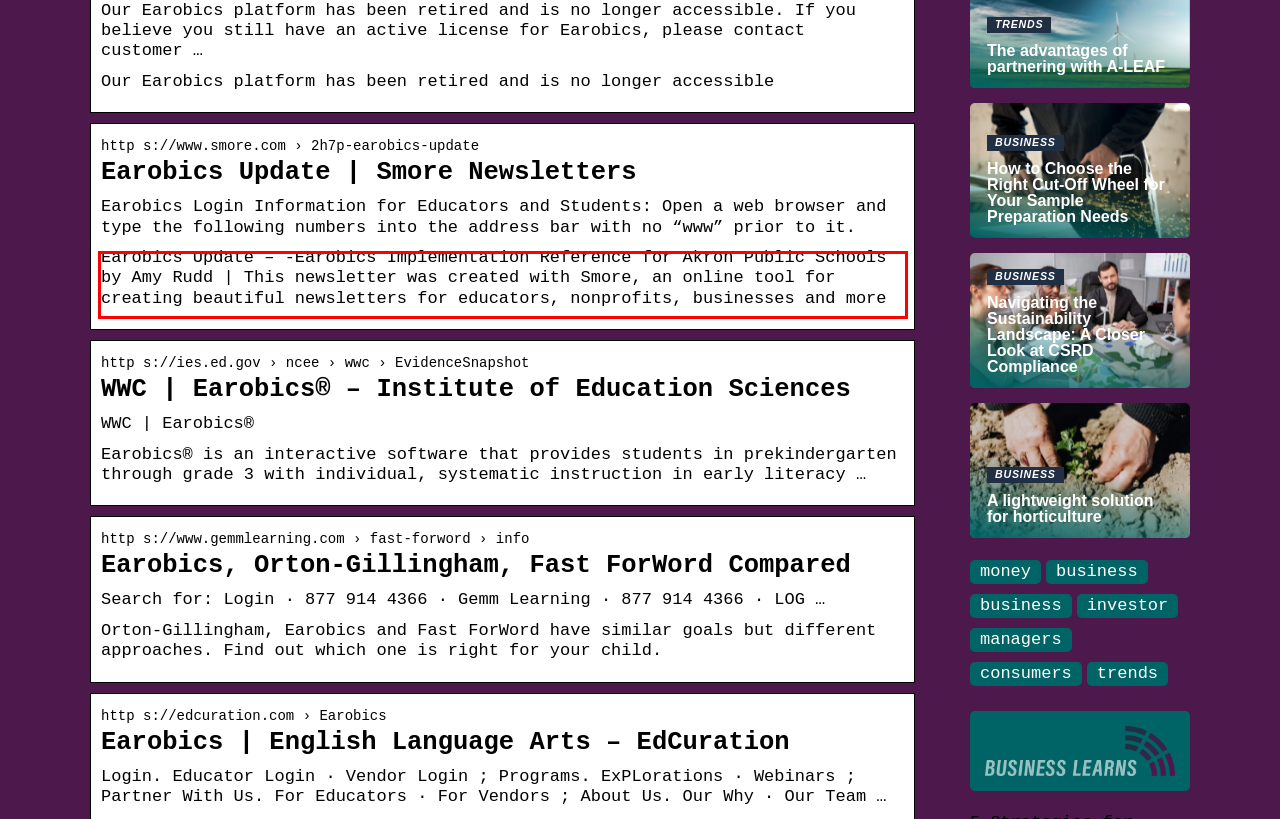You are presented with a webpage screenshot featuring a red bounding box. Perform OCR on the text inside the red bounding box and extract the content.

Earobics Update – -Earobics Implementation Reference for Akron Public Schools by Amy Rudd | This newsletter was created with Smore, an online tool for creating beautiful newsletters for educators, nonprofits, businesses and more